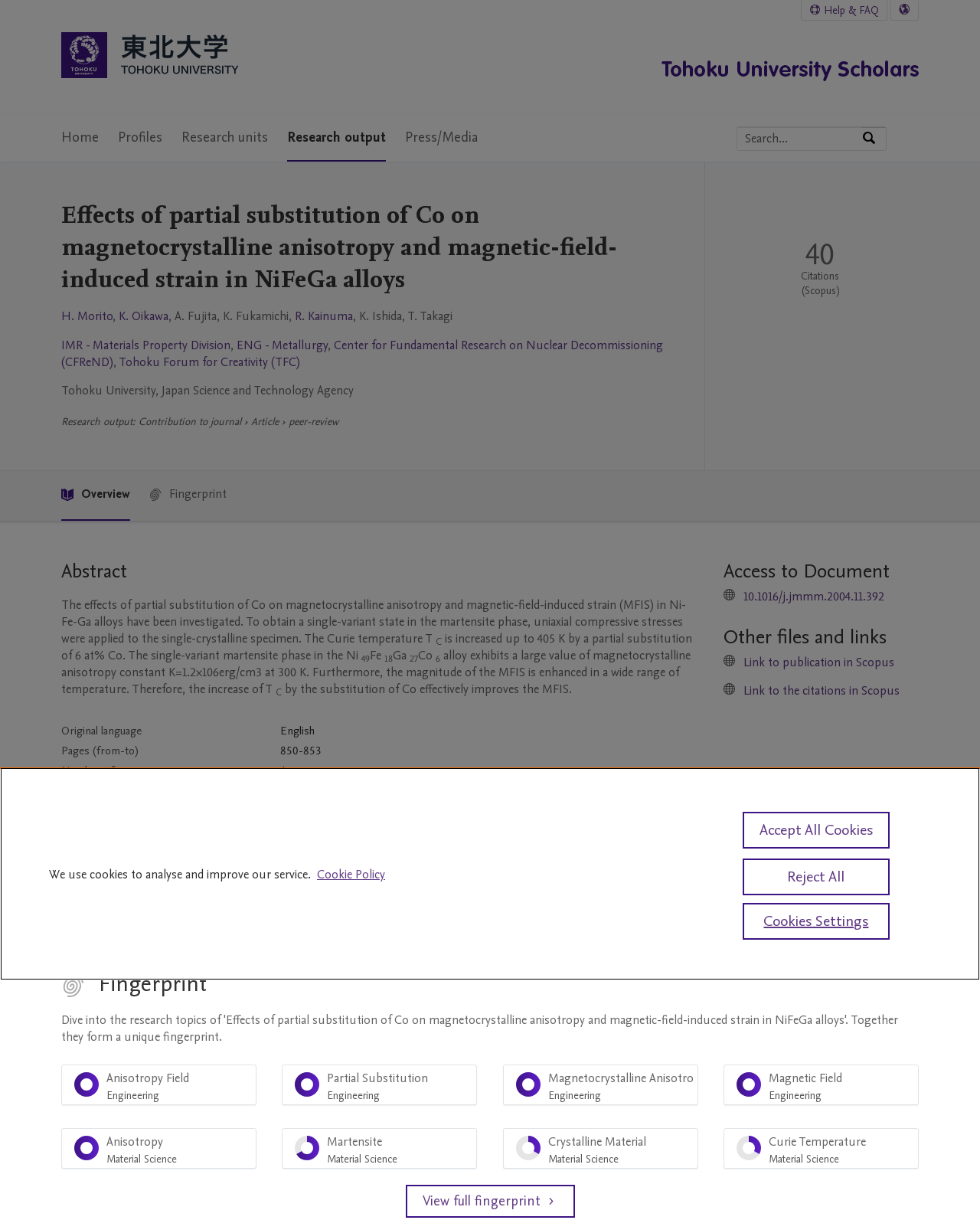Identify the bounding box coordinates of the region that needs to be clicked to carry out this instruction: "Go to Tohoku University Home". Provide these coordinates as four float numbers ranging from 0 to 1, i.e., [left, top, right, bottom].

[0.062, 0.017, 0.243, 0.077]